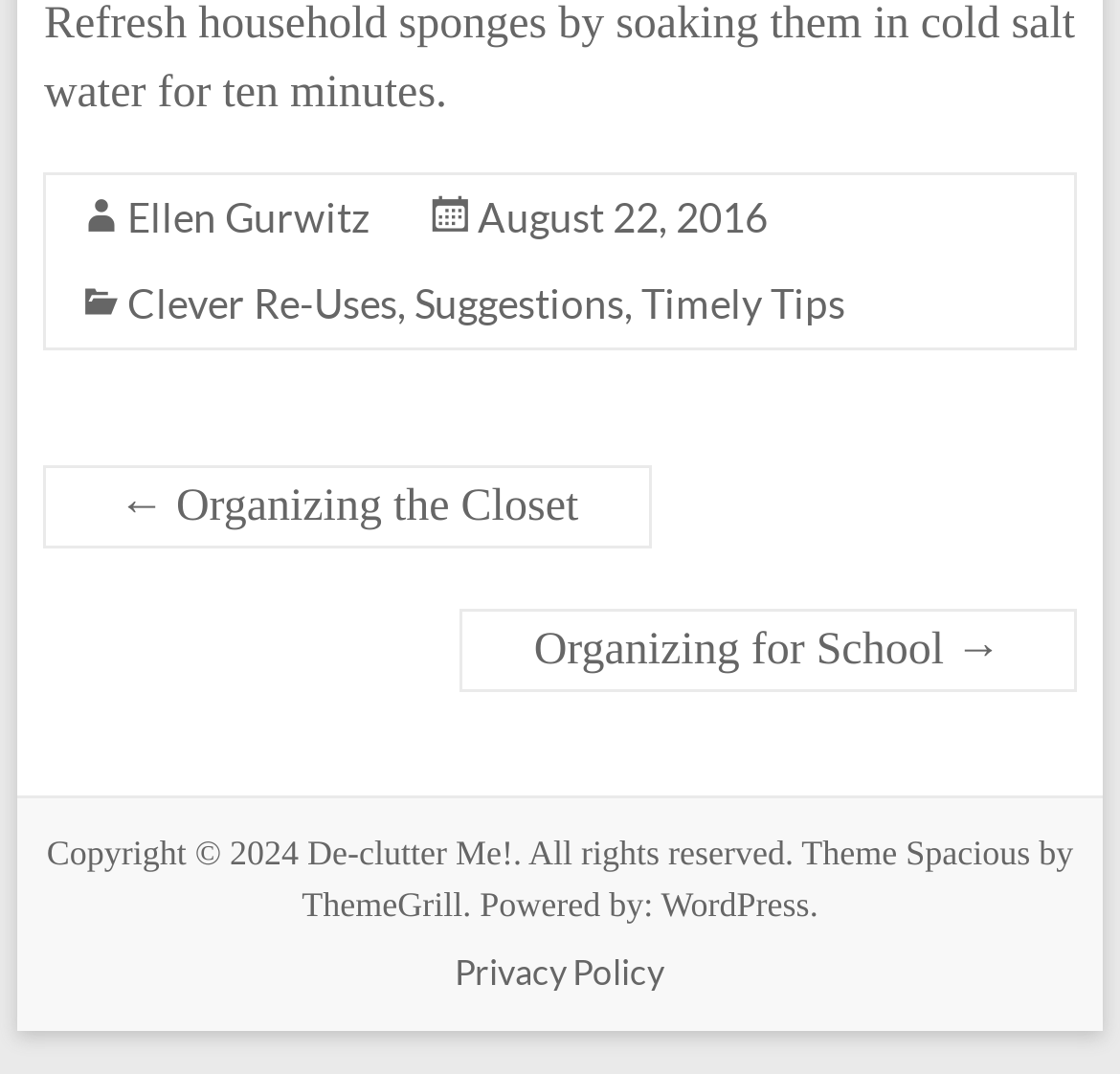Please specify the bounding box coordinates of the clickable region necessary for completing the following instruction: "Visit the author's page". The coordinates must consist of four float numbers between 0 and 1, i.e., [left, top, right, bottom].

[0.114, 0.18, 0.329, 0.226]